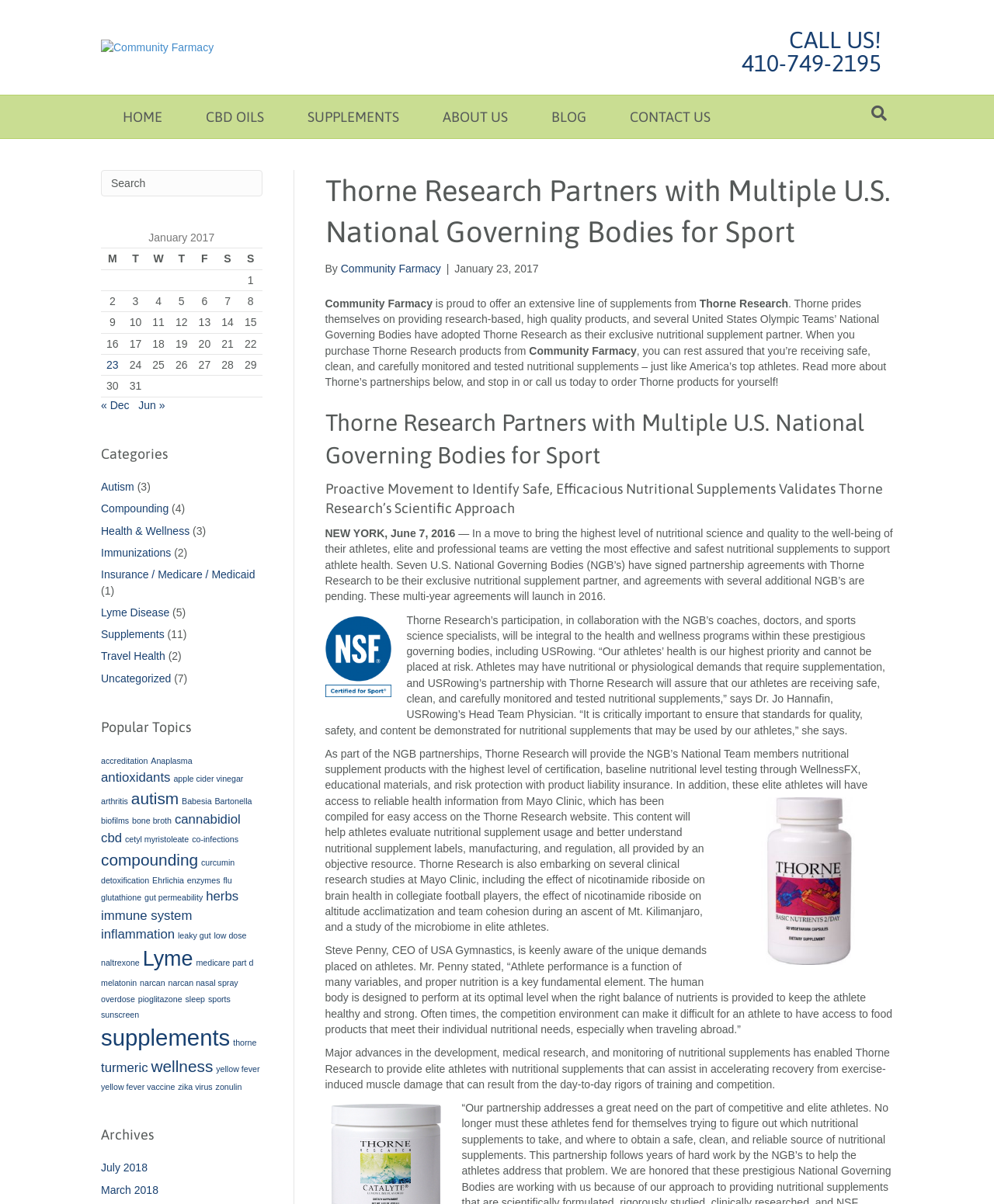What is the phone number to call?
Please analyze the image and answer the question with as much detail as possible.

The phone number to call is located in the heading element with the text 'CALL US! 410-749-2195' which is a prominent element on the webpage, indicating that it is a contact number.